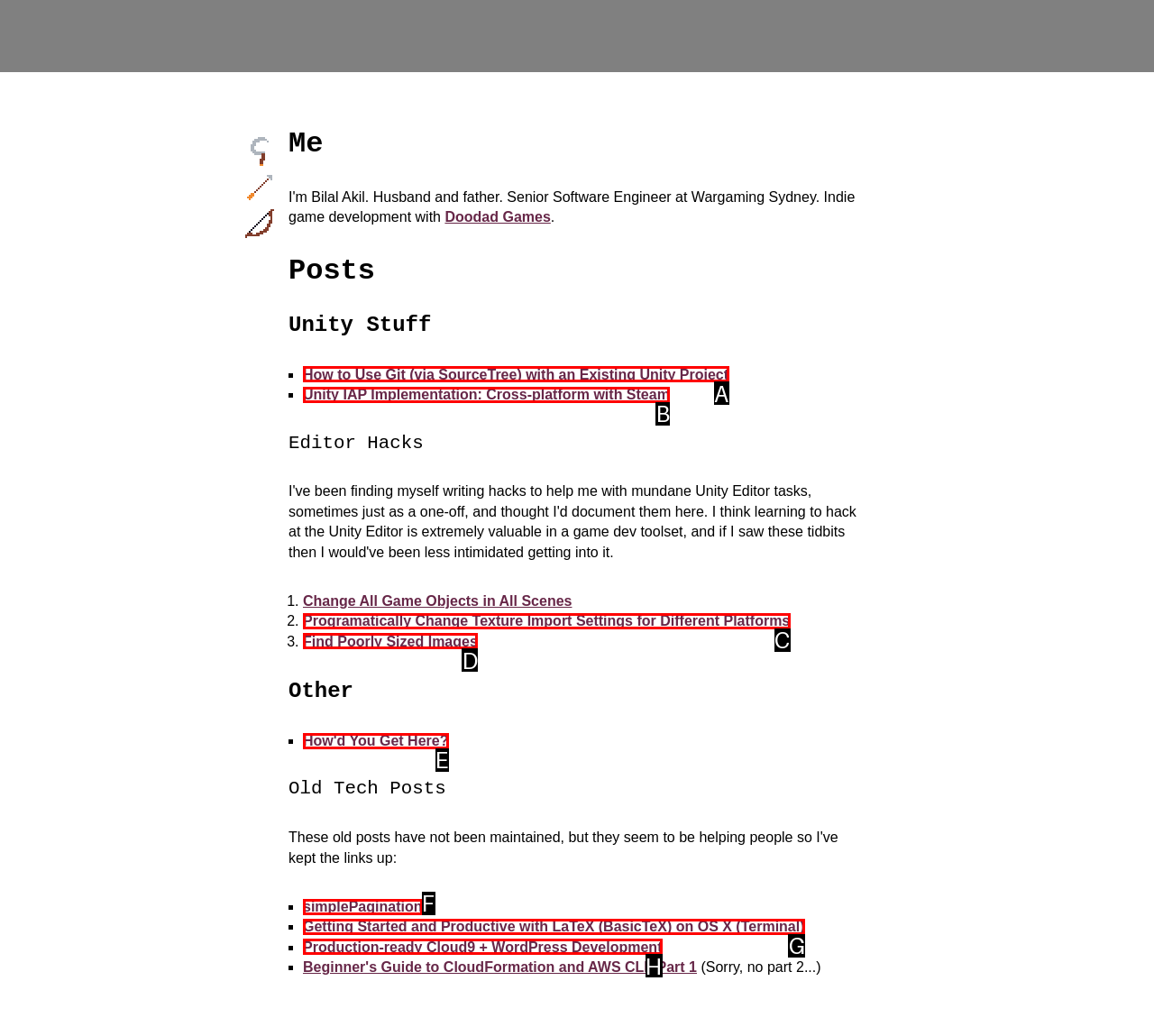Determine which option fits the following description: simplePagination
Answer with the corresponding option's letter directly.

F